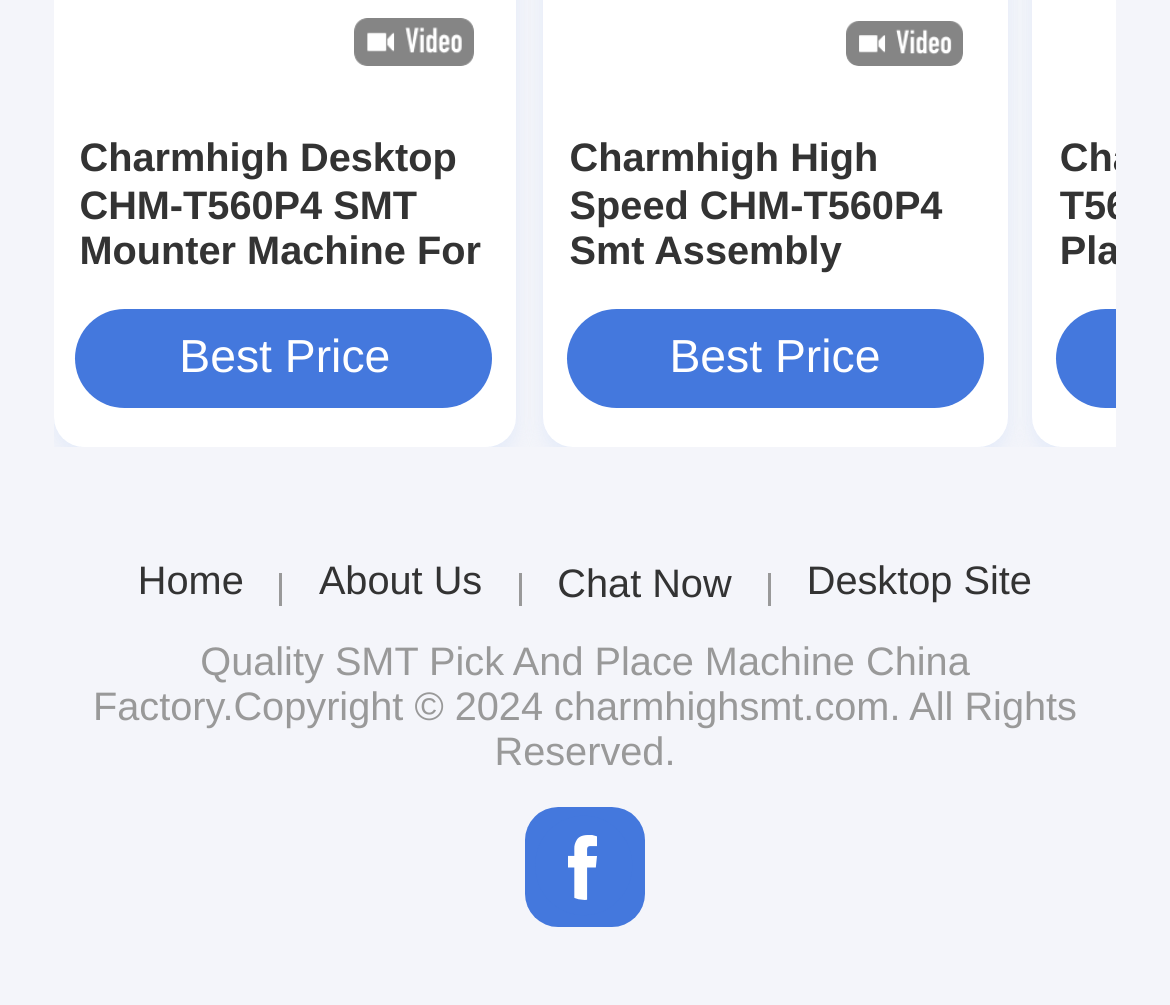What is the name of the website?
Please provide a detailed answer to the question.

I found the answer by looking at the StaticText element with the text 'China Factory.Copyright © 2024 charmhighsmt.com. All Rights Reserved.' which is located at the bottom of the webpage.